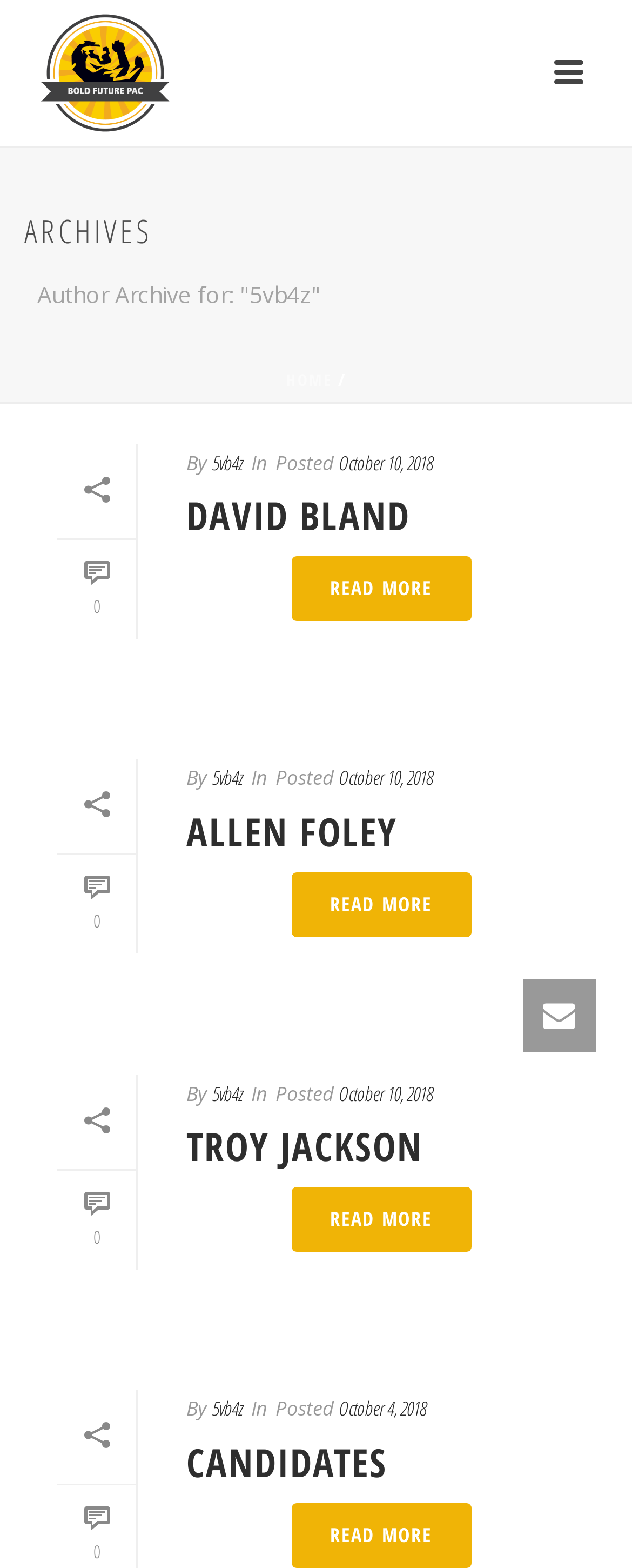Determine the bounding box coordinates of the element that should be clicked to execute the following command: "Read more about 'DAVID BLAND'".

[0.46, 0.355, 0.745, 0.397]